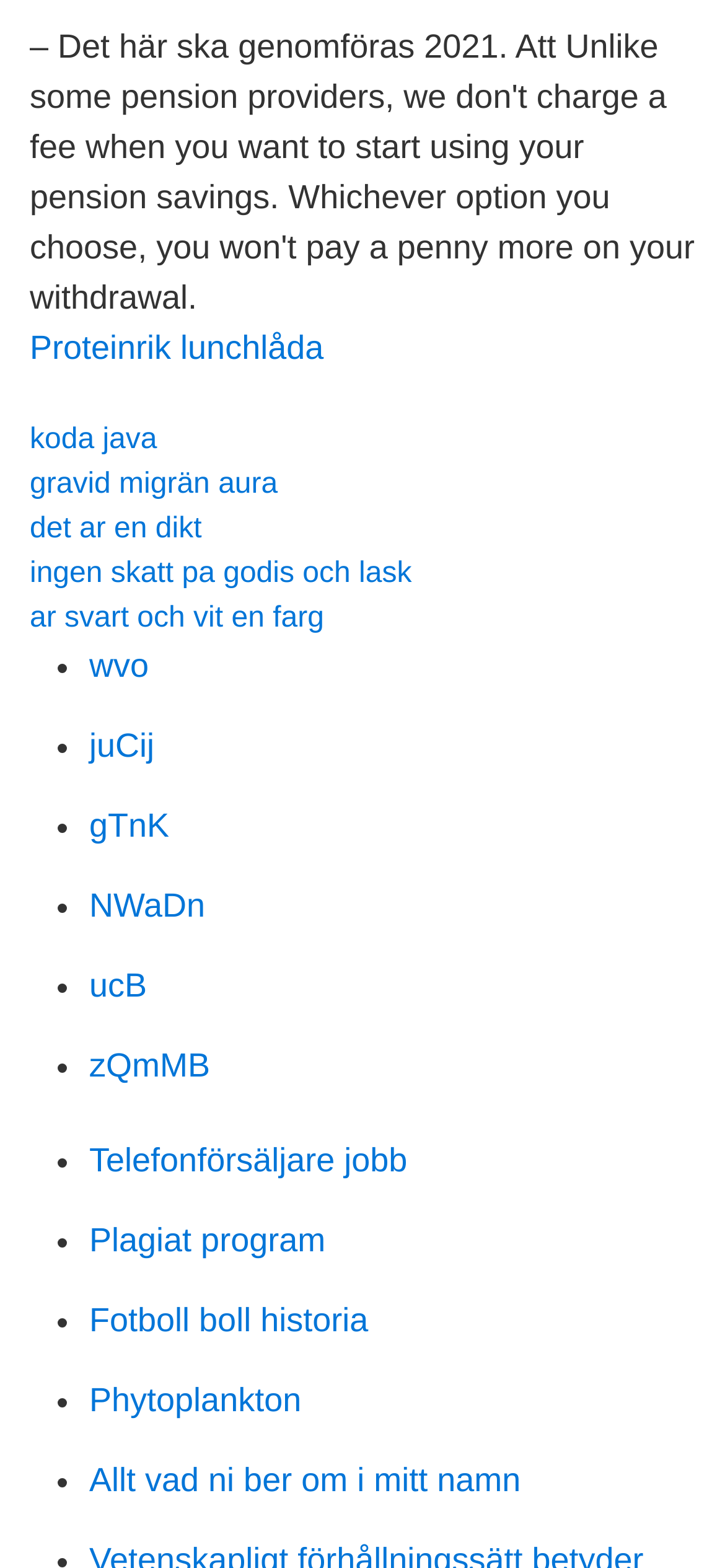Kindly determine the bounding box coordinates for the area that needs to be clicked to execute this instruction: "Check out Plagiat program".

[0.123, 0.779, 0.449, 0.803]